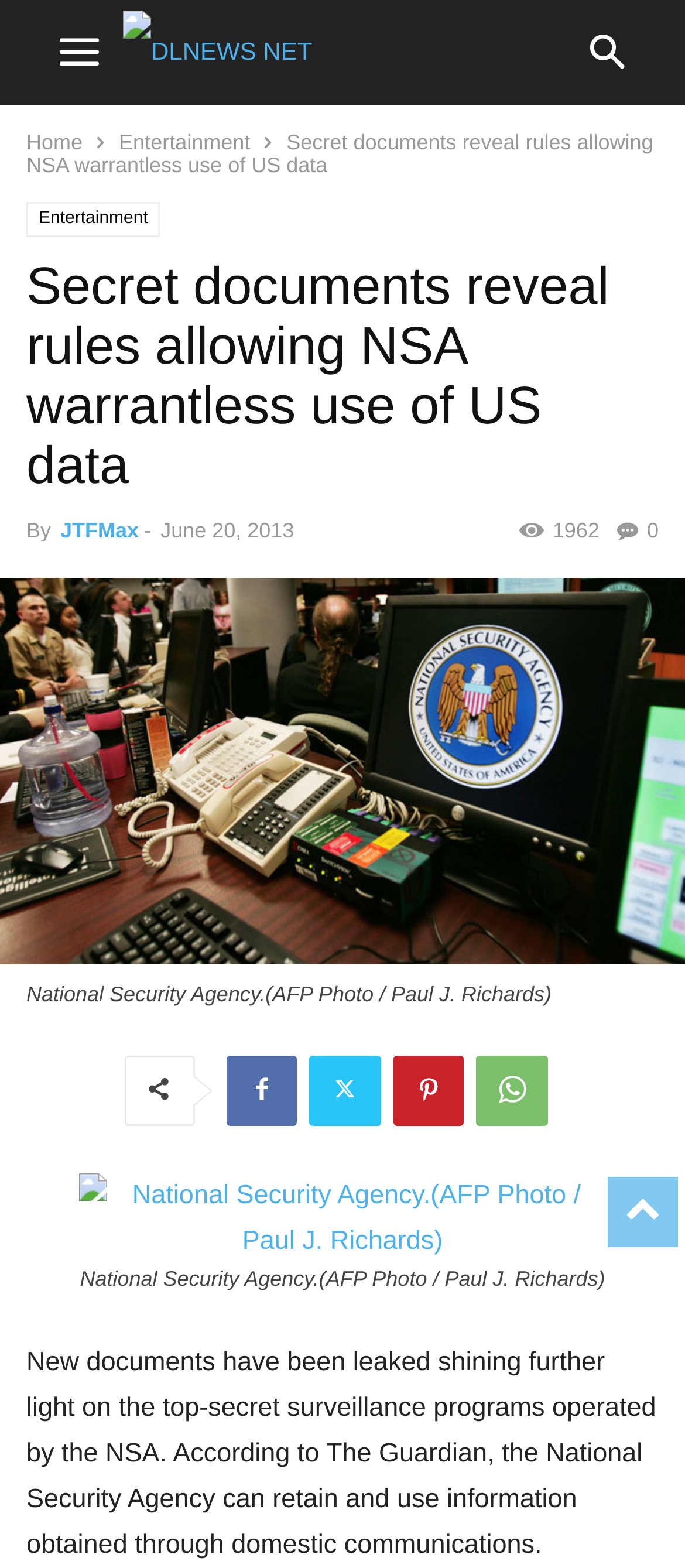Specify the bounding box coordinates for the region that must be clicked to perform the given instruction: "View the image of National Security Agency".

[0.115, 0.748, 0.885, 0.806]